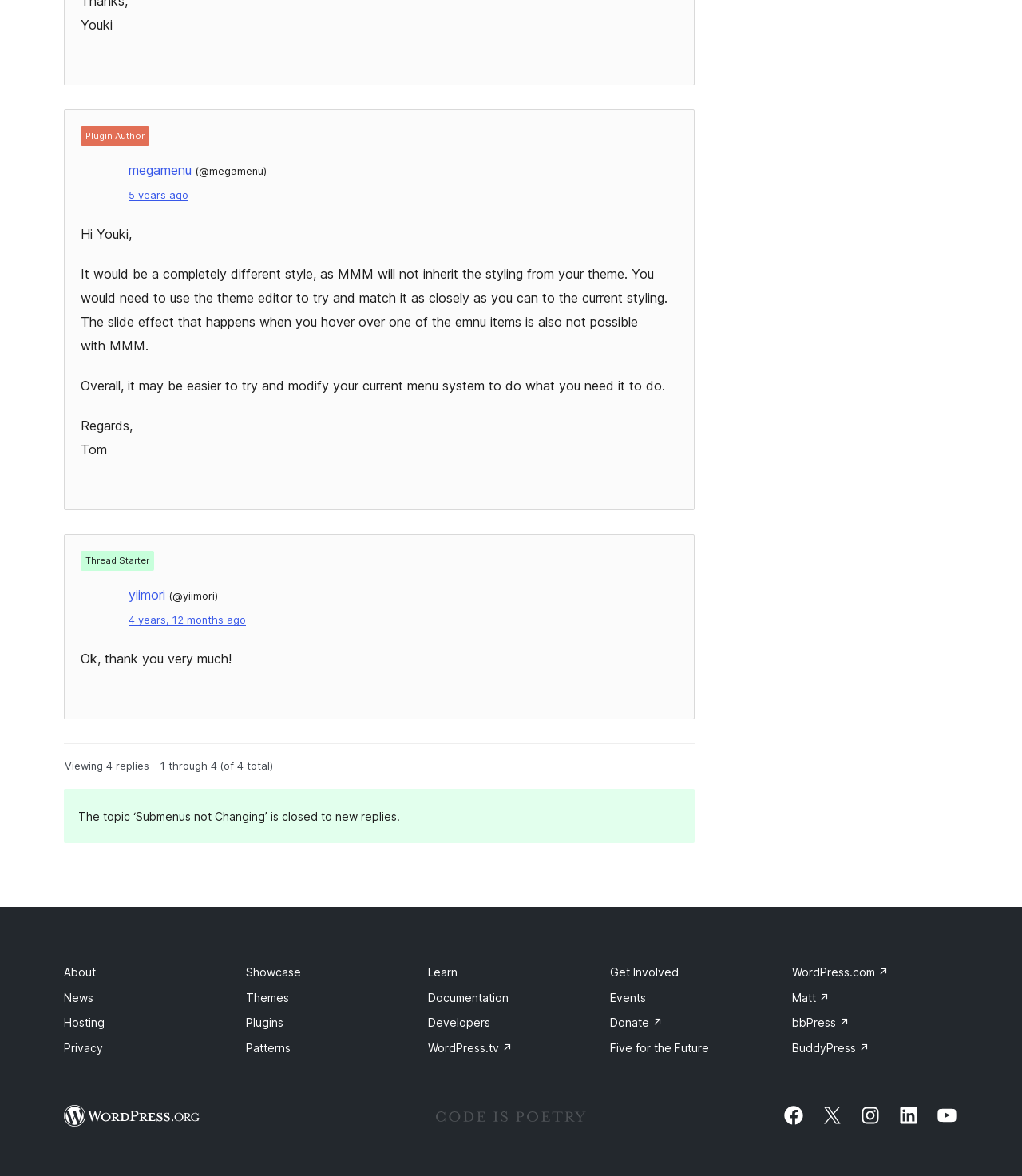Please identify the bounding box coordinates of the clickable element to fulfill the following instruction: "Visit the WordPress.org website". The coordinates should be four float numbers between 0 and 1, i.e., [left, top, right, bottom].

[0.062, 0.94, 0.196, 0.96]